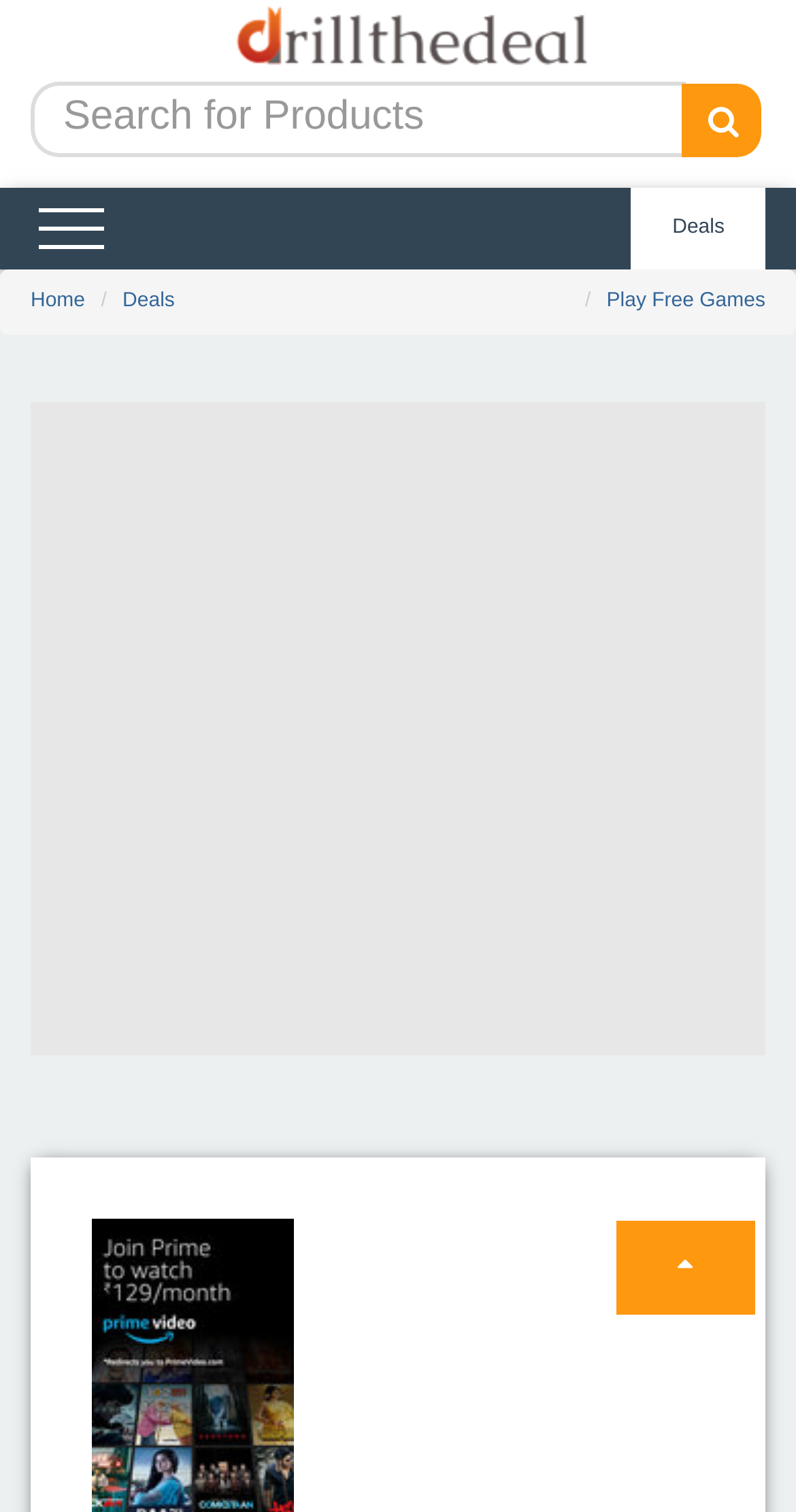Extract the bounding box of the UI element described as: "name="Search" placeholder="Search for Products"".

[0.038, 0.054, 0.862, 0.104]